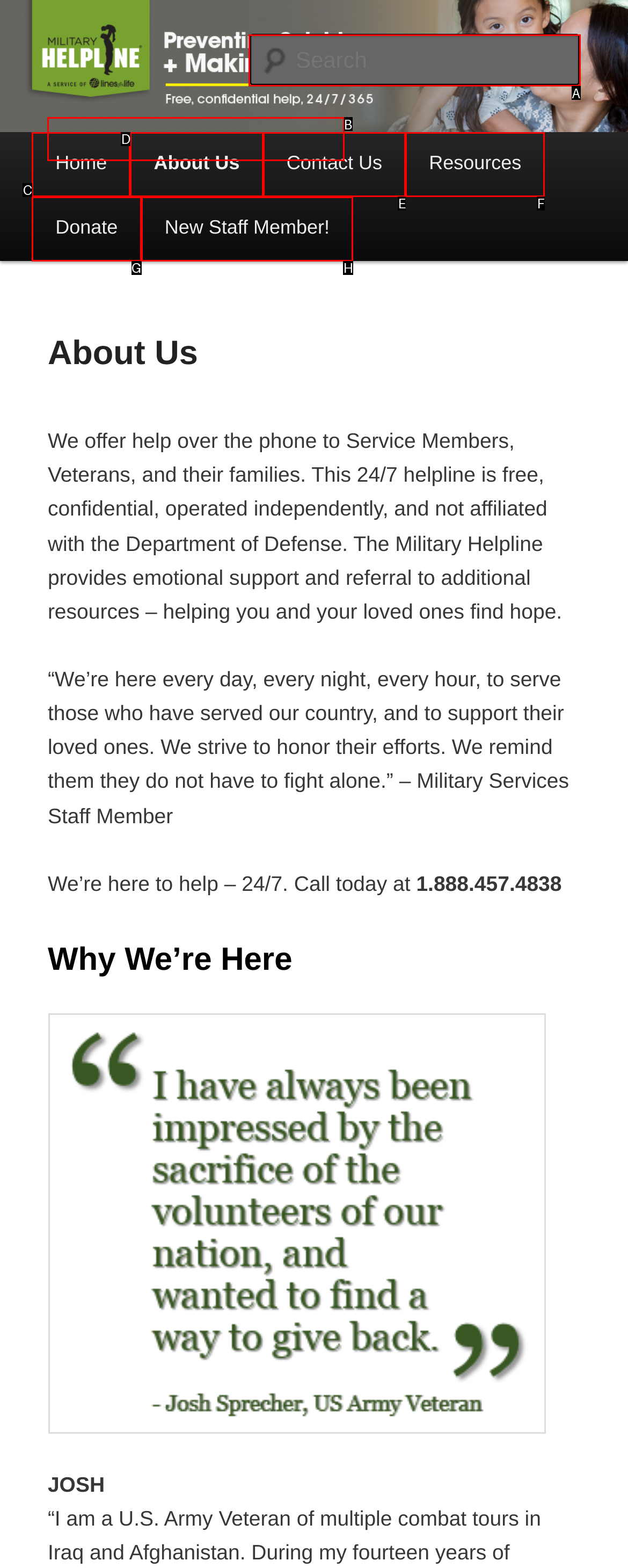Choose the letter of the option you need to click to Search for something. Answer with the letter only.

A